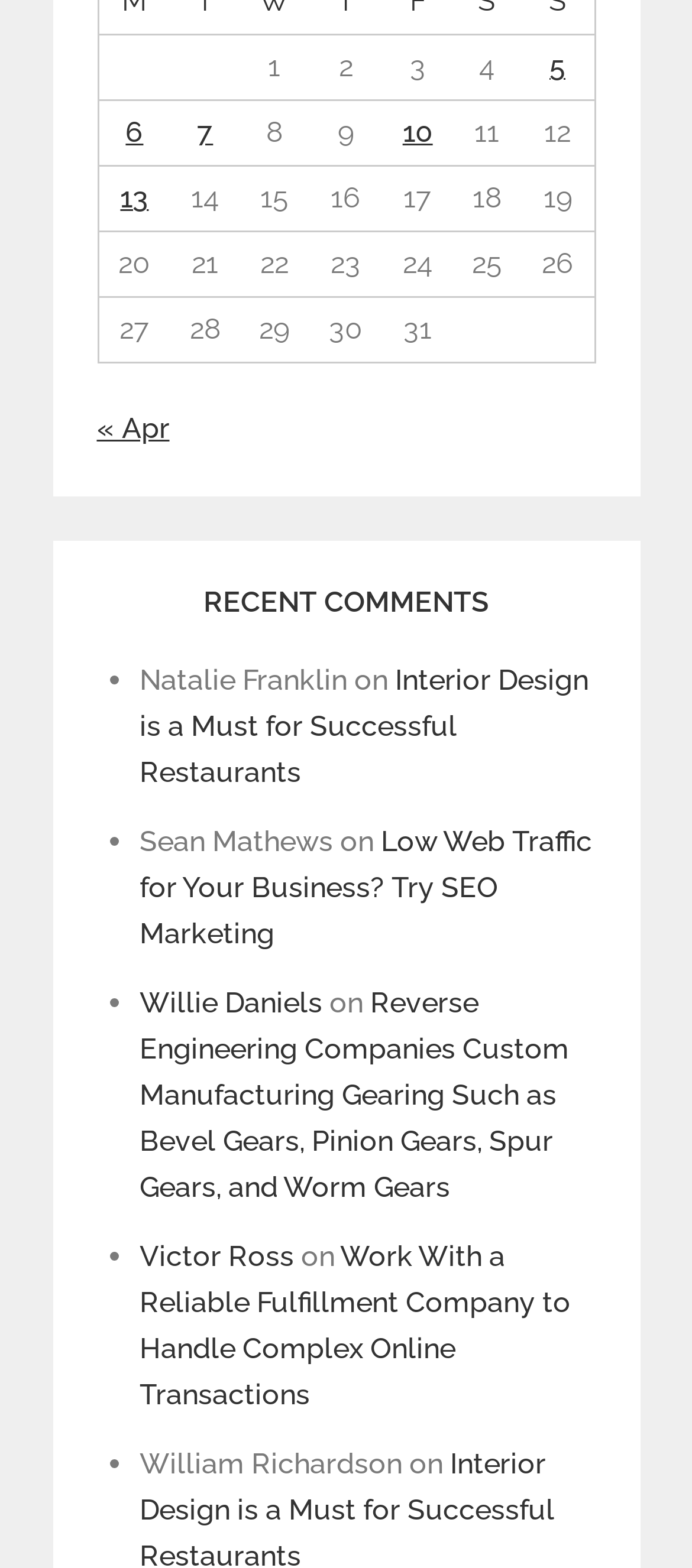Please locate the bounding box coordinates of the element that needs to be clicked to achieve the following instruction: "Explore Places to Visit". The coordinates should be four float numbers between 0 and 1, i.e., [left, top, right, bottom].

None